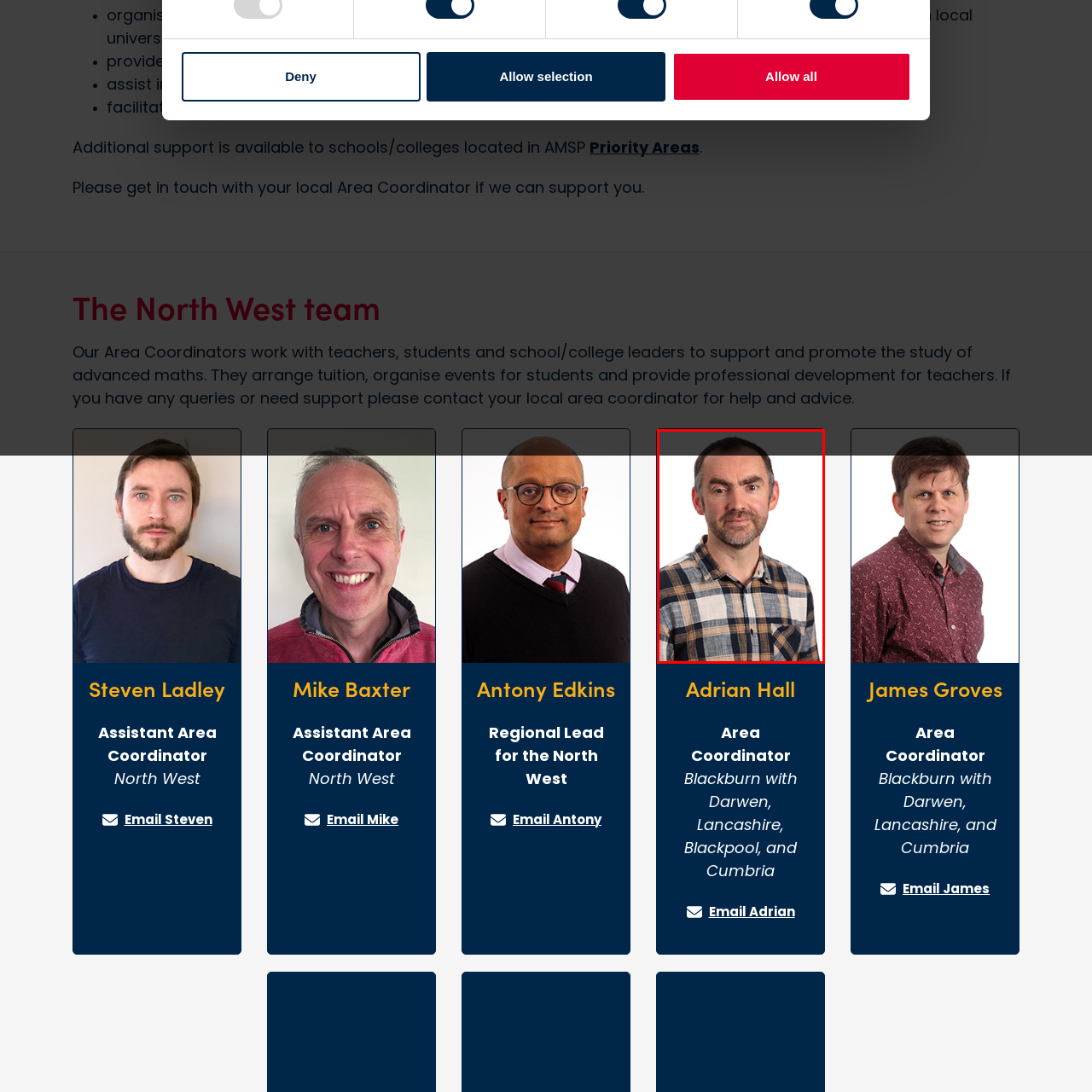Describe extensively the image content marked by the red bounding box.

The image features Adrian Hall, an Area Coordinator, known for his involvement in educational initiatives across Blackburn with Darwen, Lancashire, Blackpool, and Cumbria. He wears a stylish checked shirt and presents a friendly, approachable demeanor. Adrian plays a crucial role in supporting teachers, students, and school leaders in promoting the study of advanced mathematics. His photo is part of a section dedicated to showcasing key staff members in the educational organization, highlighting their roles and contributions within the North West team.